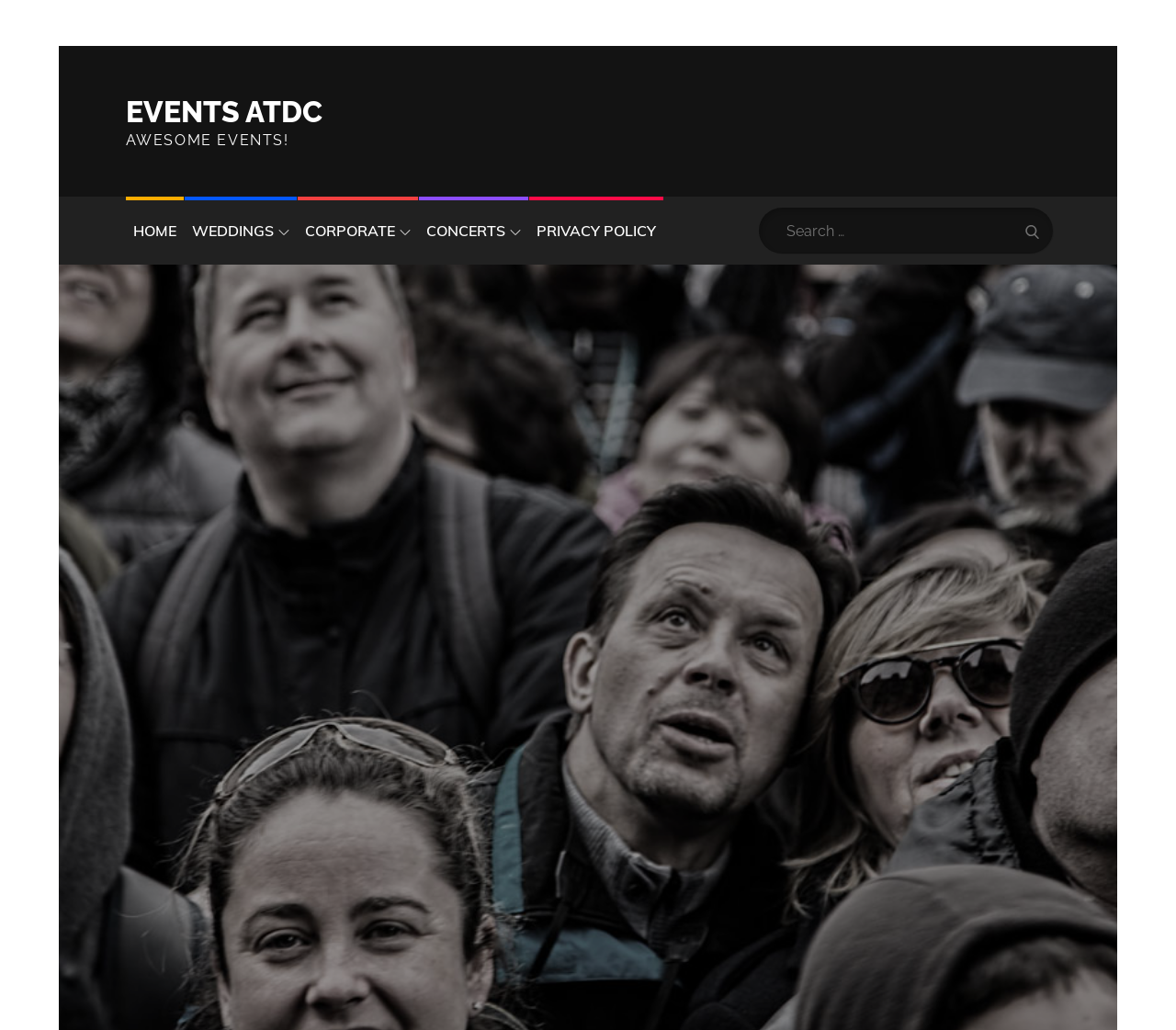Please mark the bounding box coordinates of the area that should be clicked to carry out the instruction: "Go to HOME page".

[0.107, 0.191, 0.156, 0.257]